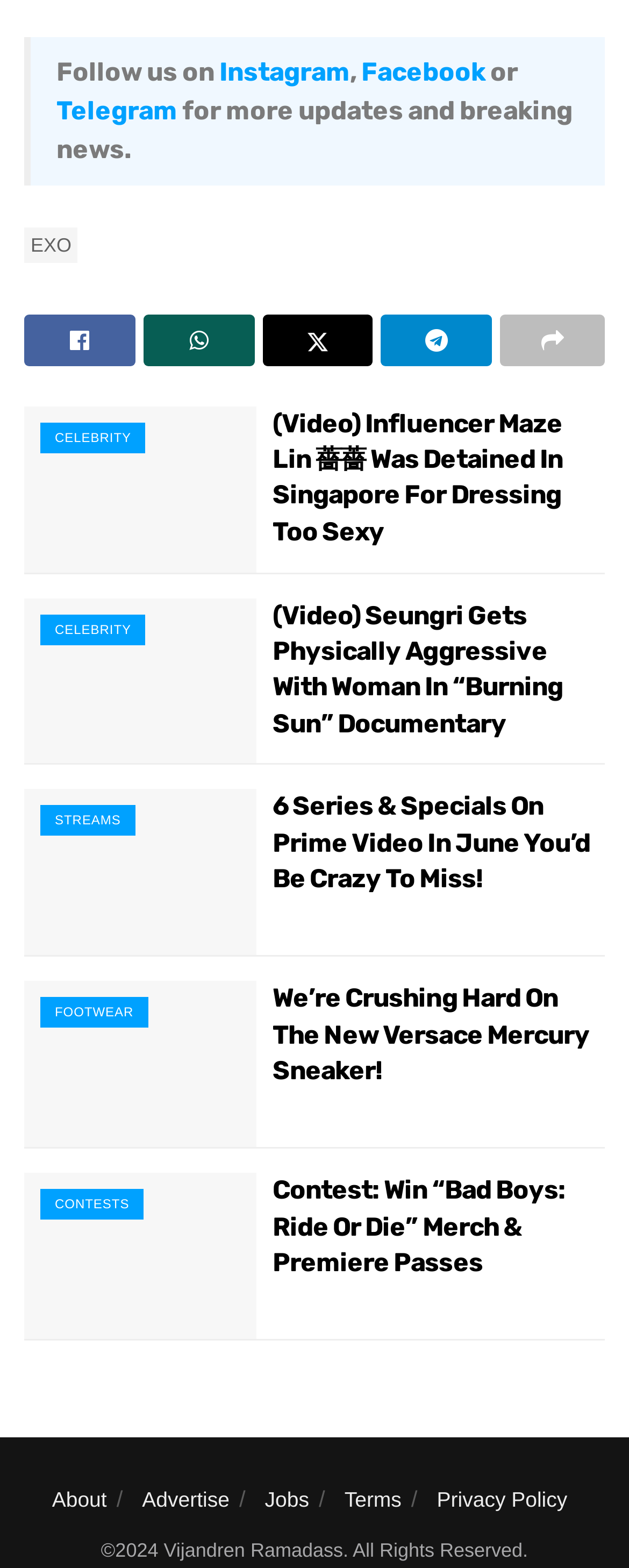Please locate the bounding box coordinates of the element's region that needs to be clicked to follow the instruction: "Go to the About page". The bounding box coordinates should be provided as four float numbers between 0 and 1, i.e., [left, top, right, bottom].

[0.083, 0.949, 0.17, 0.964]